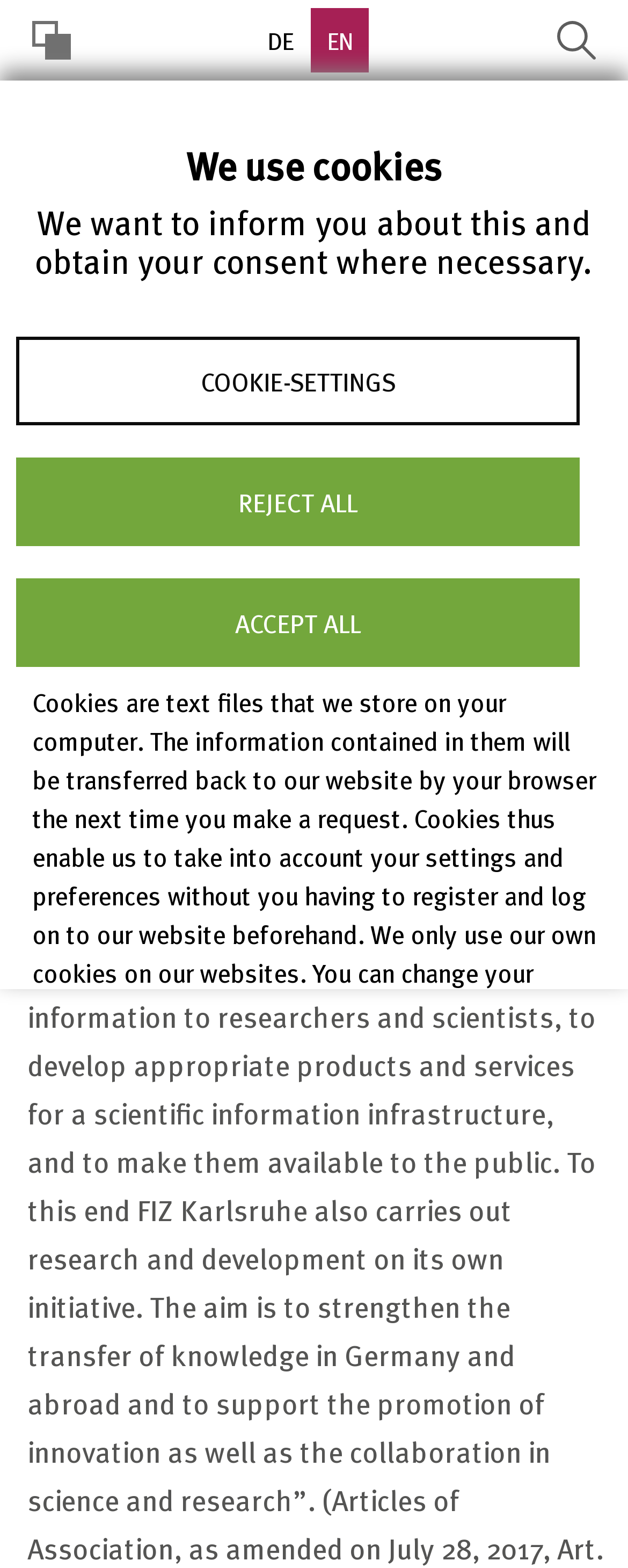What is the purpose of cookies on this website?
From the details in the image, provide a complete and detailed answer to the question.

According to the text, cookies are used to store settings and preferences, so that users don't have to register and log on to the website beforehand. This is stated in the paragraph explaining what cookies are and how they are used on the website.